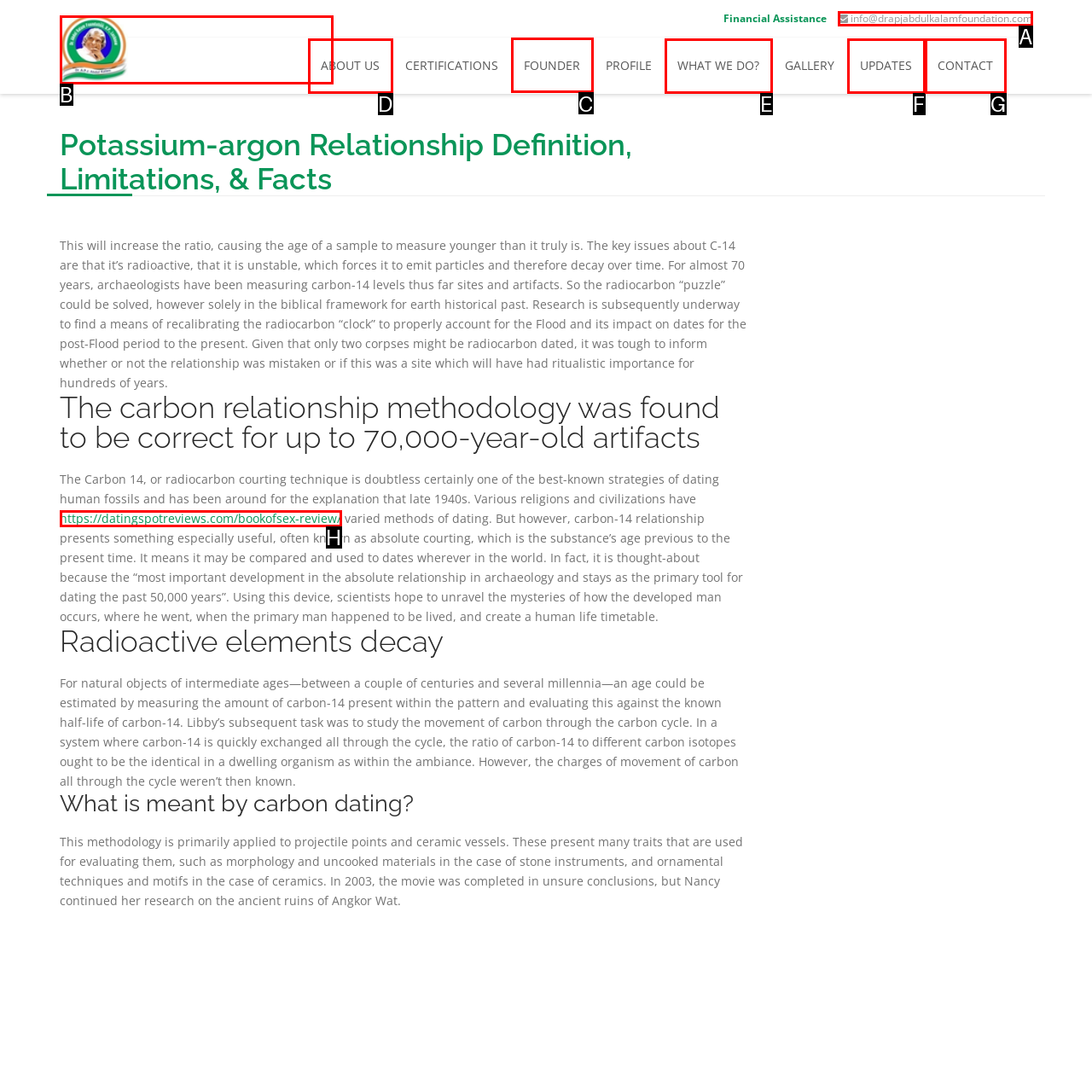Out of the given choices, which letter corresponds to the UI element required to Click on the 'SEO' link? Answer with the letter.

None